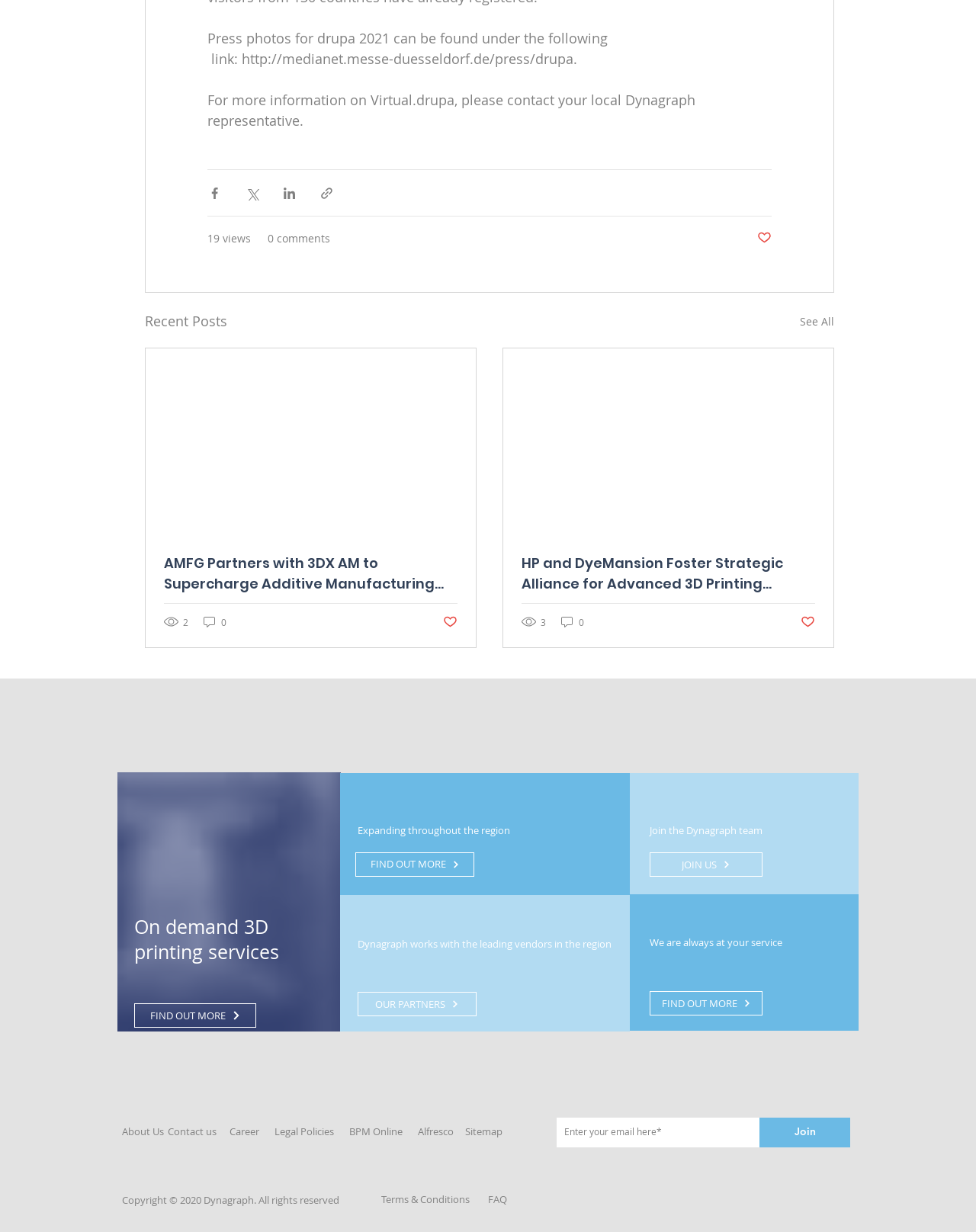Using the format (top-left x, top-left y, bottom-right x, bottom-right y), and given the element description, identify the bounding box coordinates within the screenshot: parent_node: SHARE THIS STORY aria-label="linkedin"

None